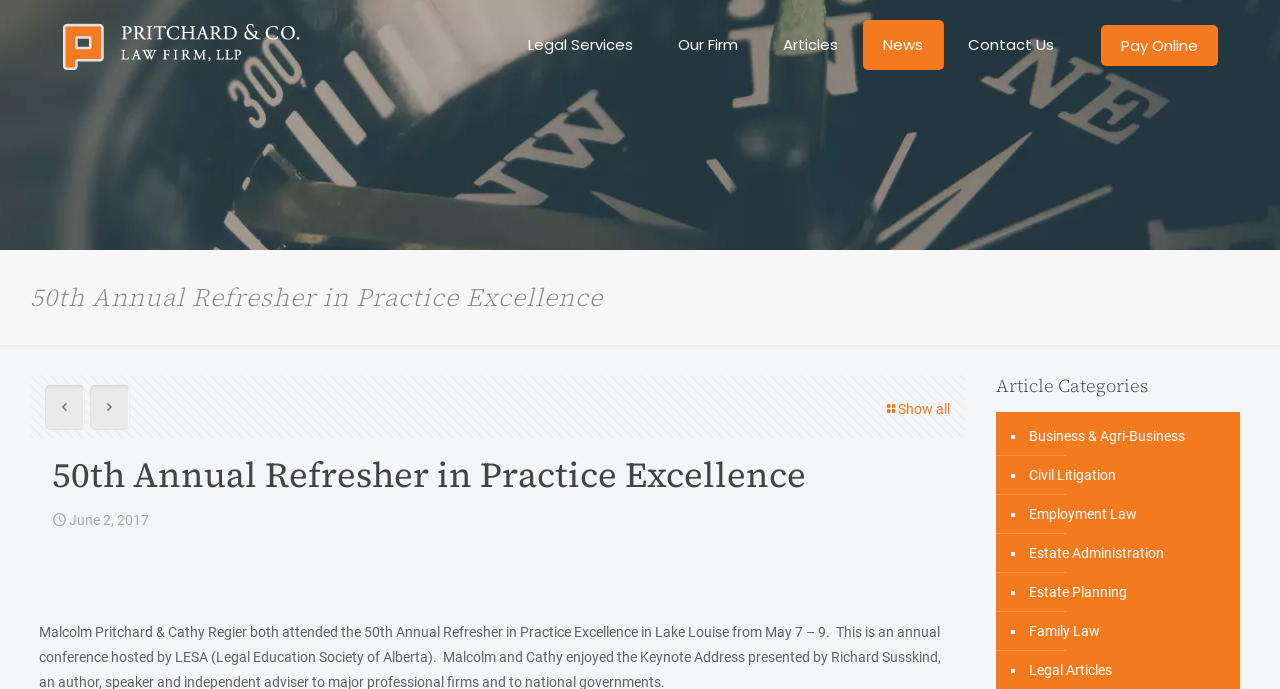How many article categories are listed?
Using the image as a reference, answer the question with a short word or phrase.

6